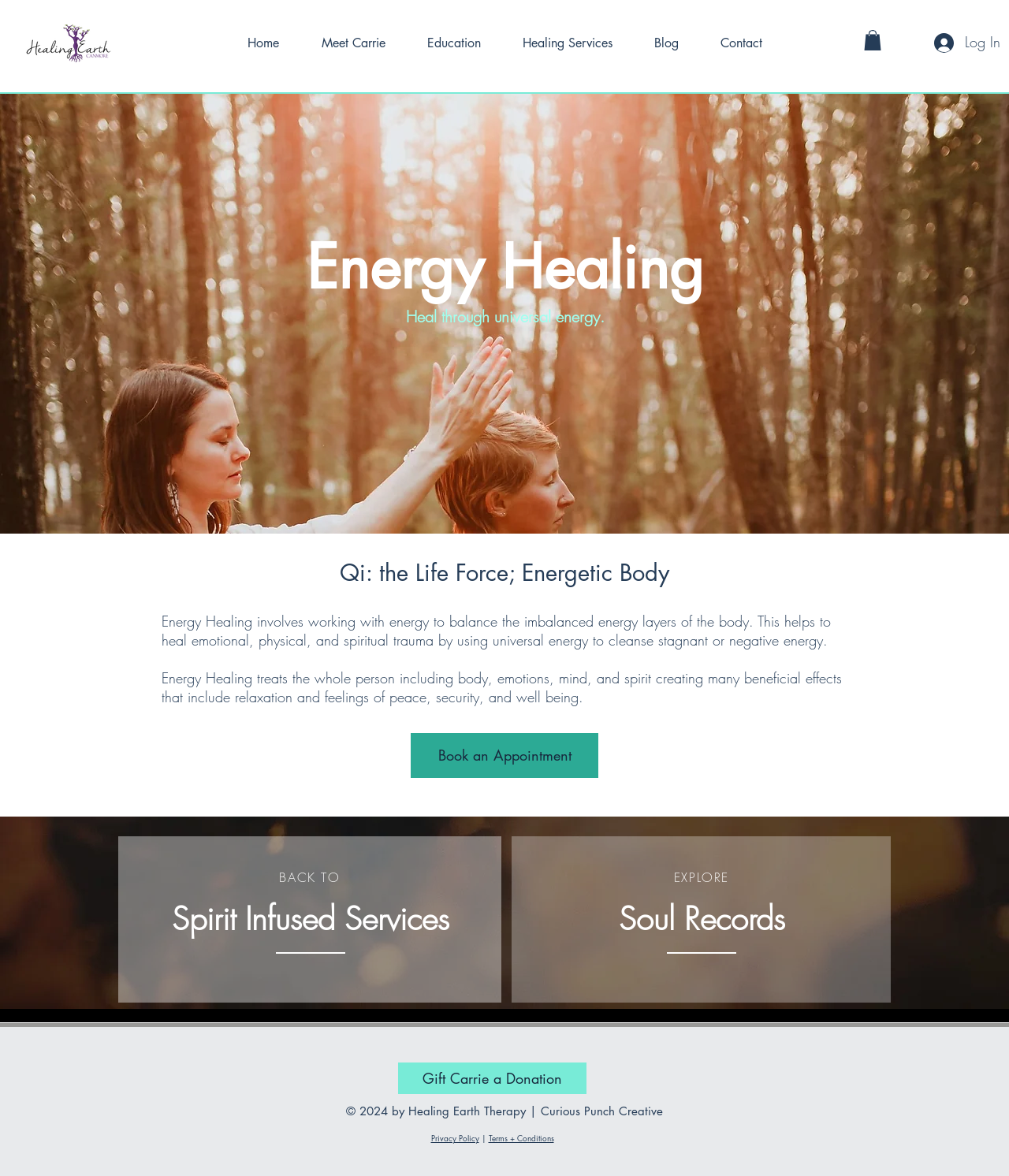How many links are there in the footer section?
Based on the screenshot, provide your answer in one word or phrase.

4